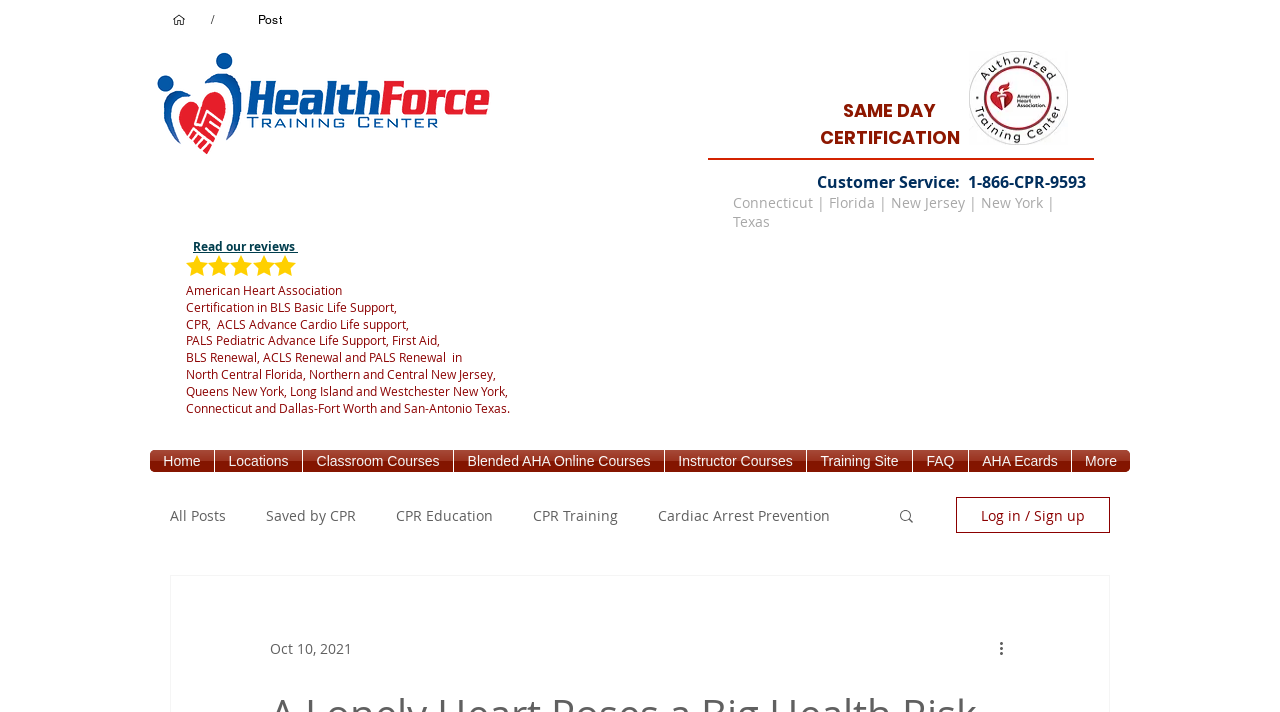Can you find and provide the title of the webpage?

A Lonely Heart Poses a Big Health Risk